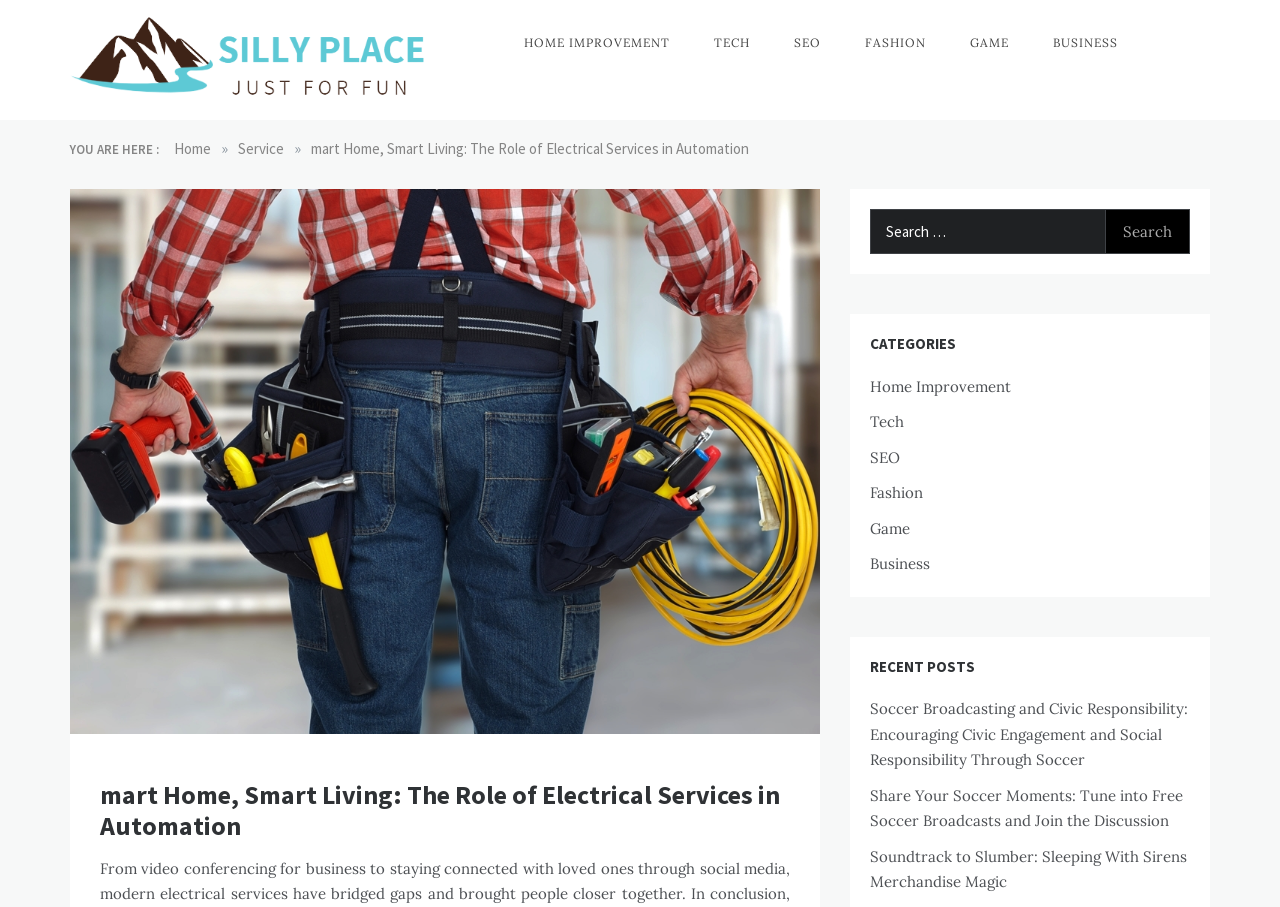What is the topic of the recent post 'Soccer Broadcasting and Civic Responsibility'? Using the information from the screenshot, answer with a single word or phrase.

Soccer